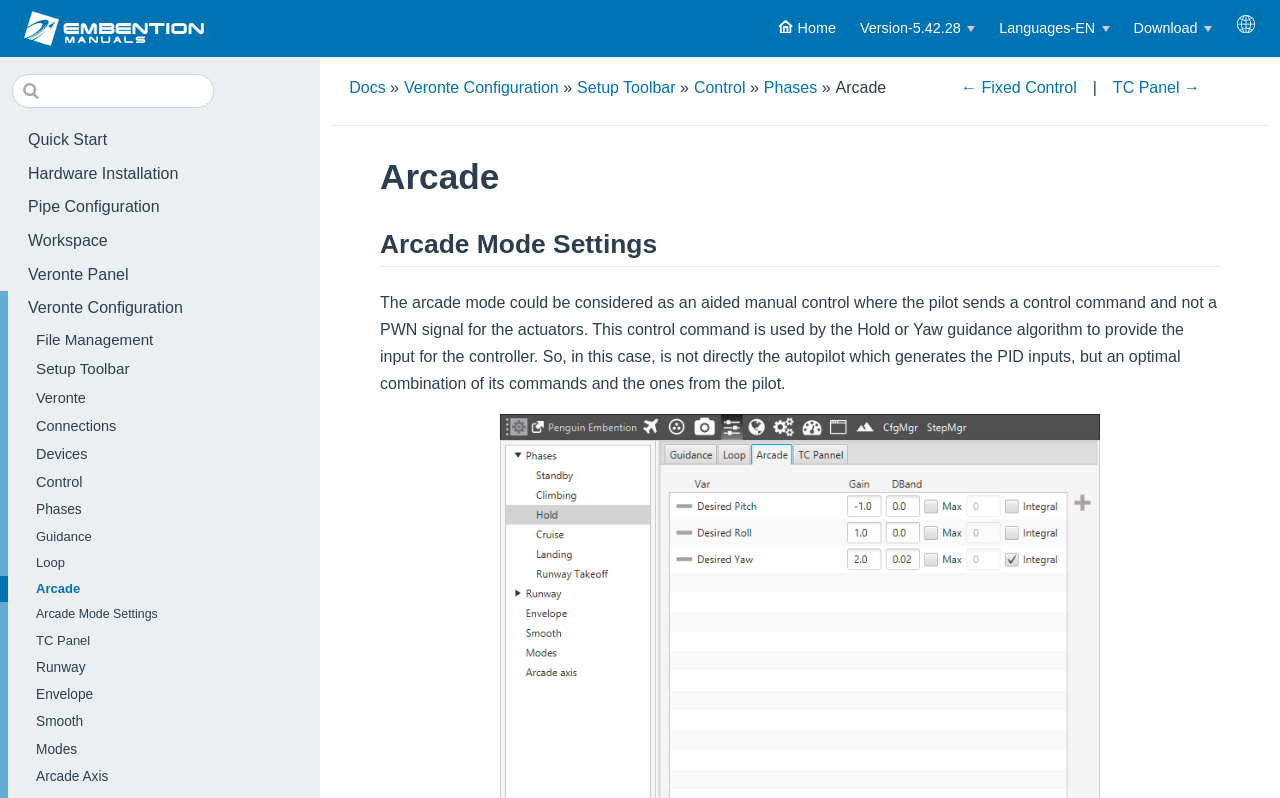What is the text on the logo image?
Based on the image content, provide your answer in one word or a short phrase.

logo